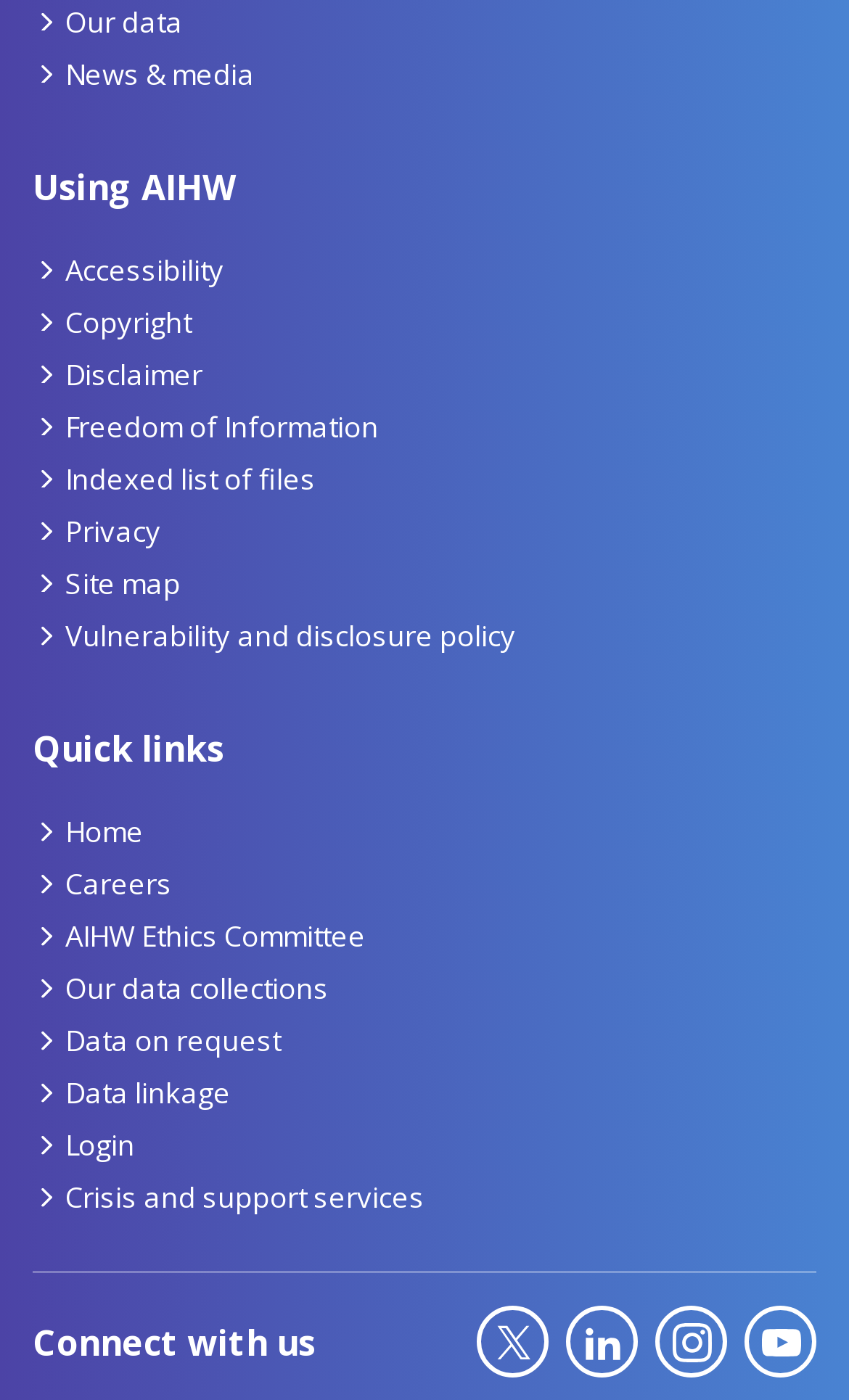Given the description "Disclaimer", determine the bounding box of the corresponding UI element.

[0.038, 0.251, 0.238, 0.284]